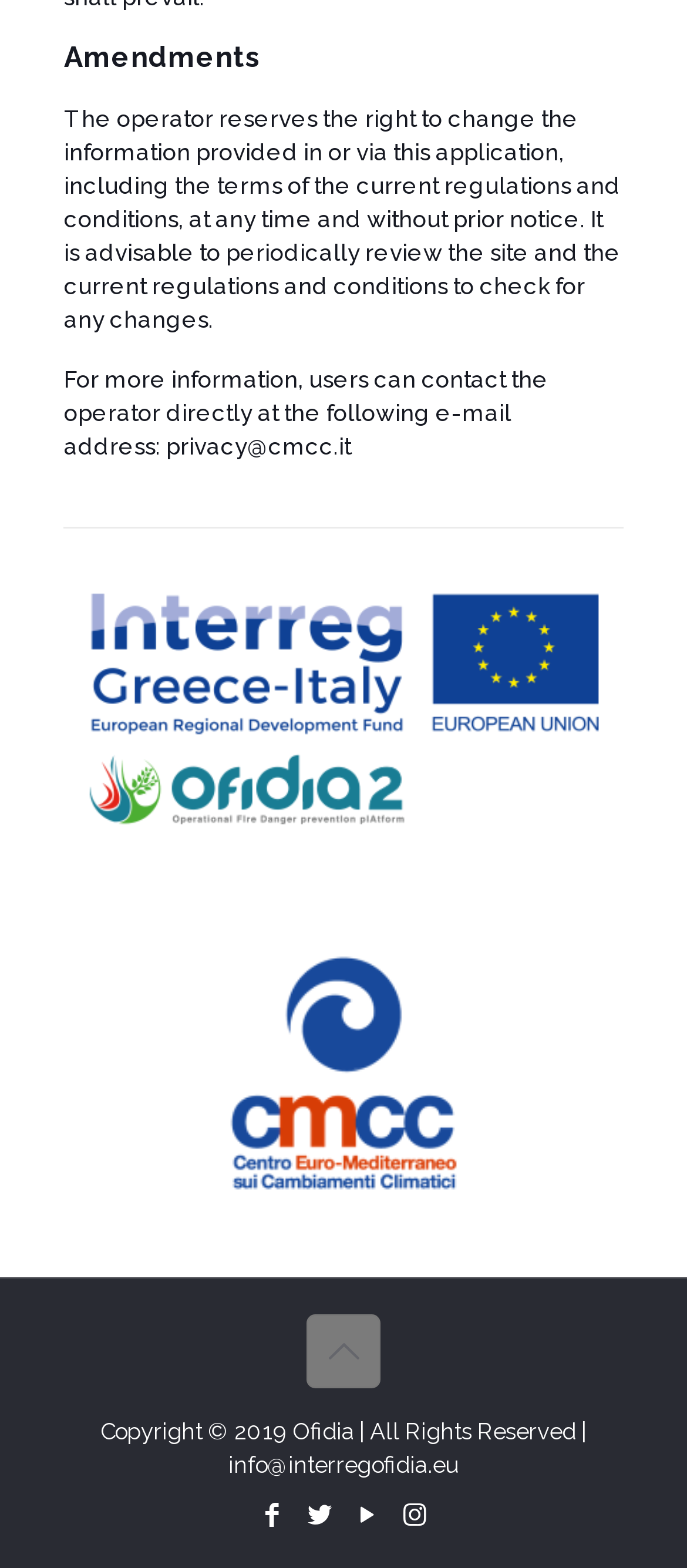Find the bounding box coordinates for the element that must be clicked to complete the instruction: "Contact the operator". The coordinates should be four float numbers between 0 and 1, indicated as [left, top, right, bottom].

[0.093, 0.231, 0.907, 0.296]